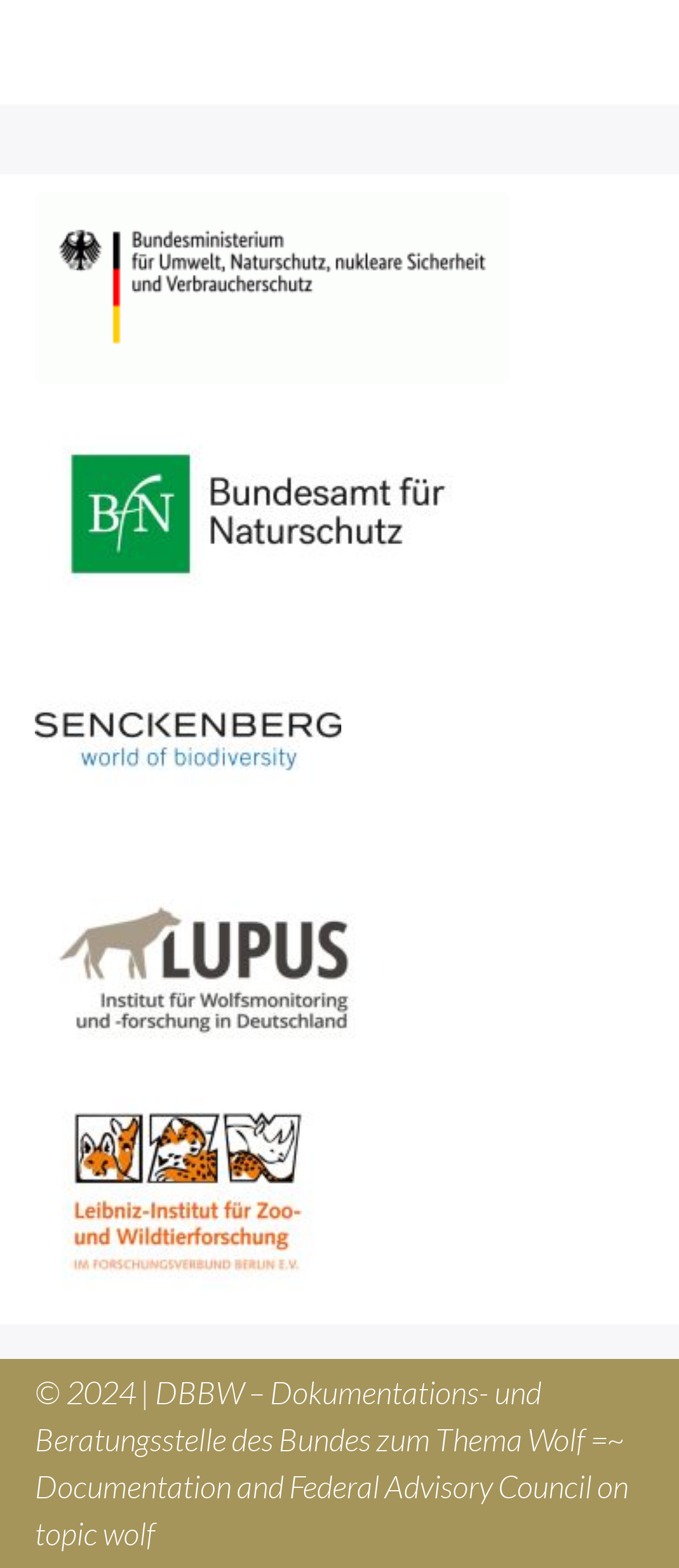Use a single word or phrase to answer the following:
What is the name of the third link?

Senckenberg - Wildtiergenetik